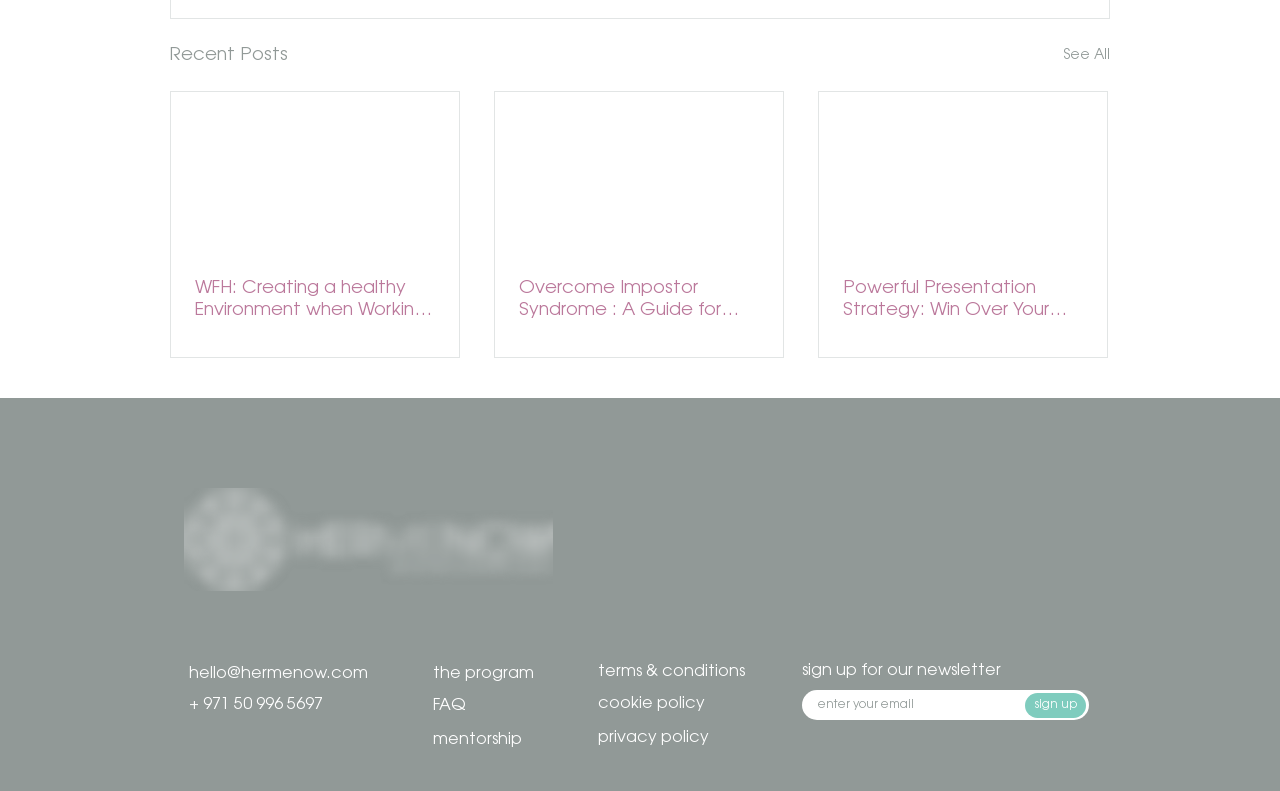Can you find the bounding box coordinates for the element to click on to achieve the instruction: "Click on 'See All' to view more posts"?

[0.831, 0.053, 0.867, 0.09]